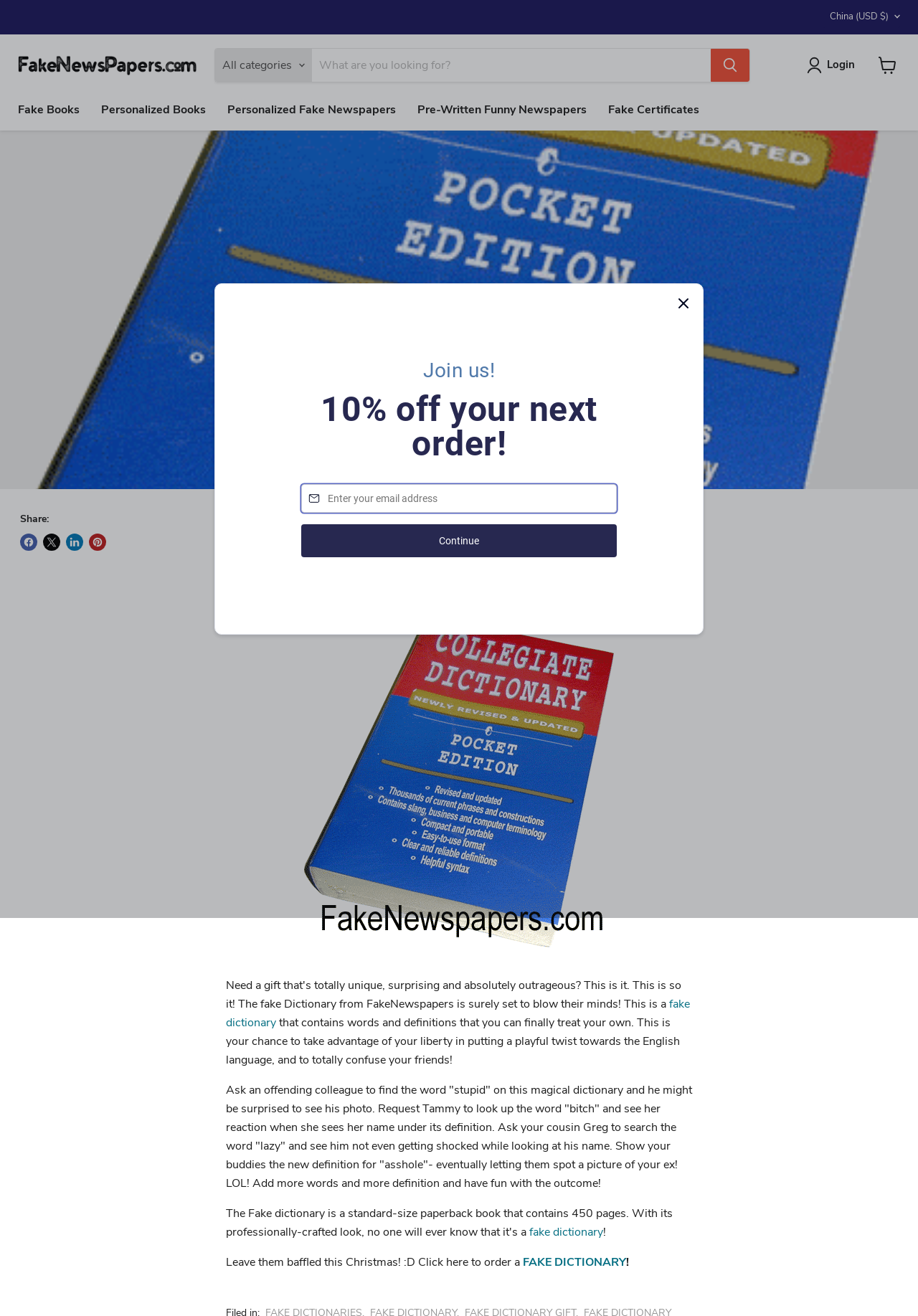What is the name of the product?
Please provide a detailed and thorough answer to the question.

The name of the product can be found in the image description 'Fake Dictionary' which is located at the top of the webpage, and also in the heading 'ROCK THEIR WORLD WITH THIS FAKE DICTIONARY'.